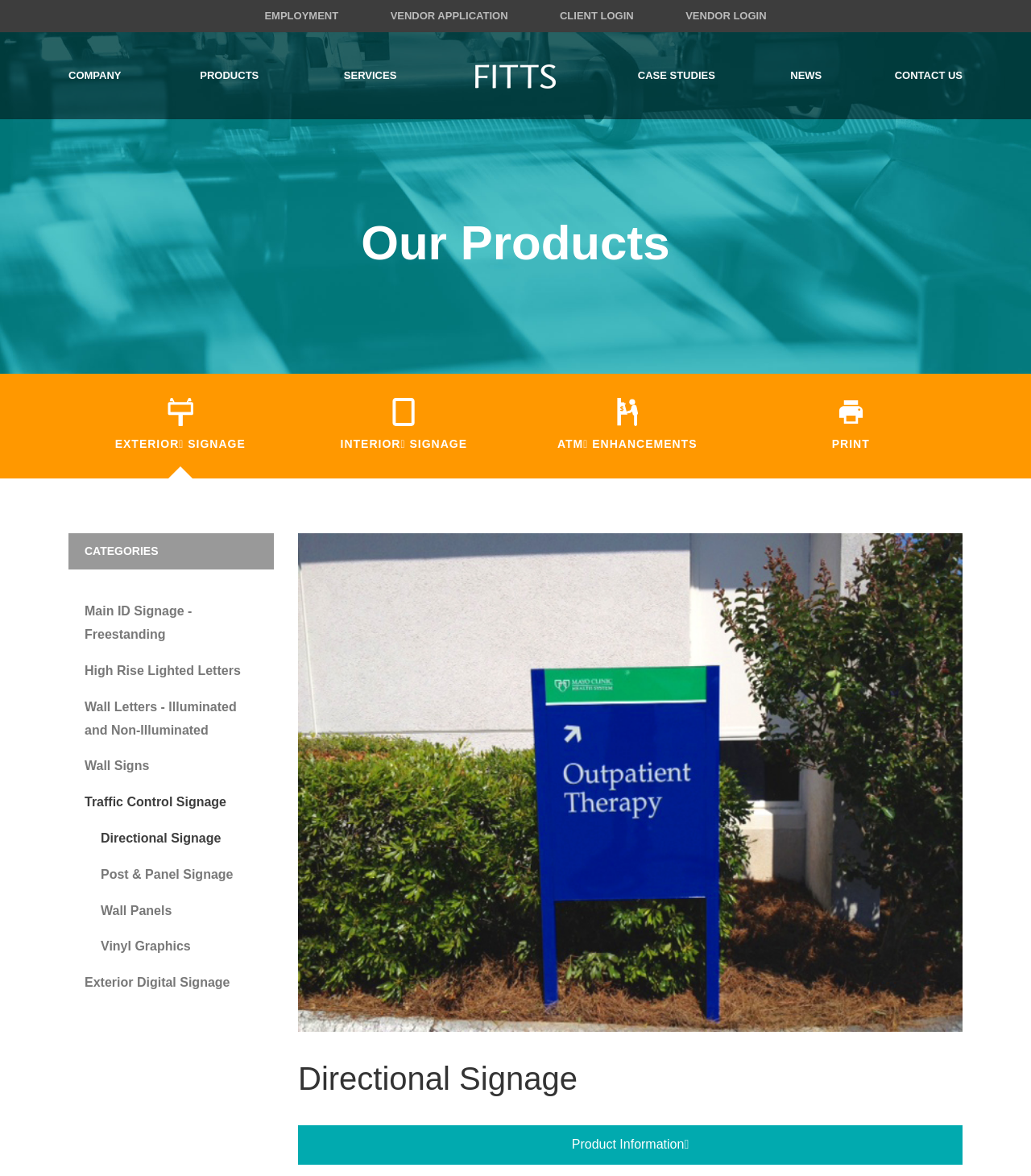Using the element description: "Vinyl Graphics", determine the bounding box coordinates. The coordinates should be in the format [left, top, right, bottom], with values between 0 and 1.

[0.082, 0.79, 0.266, 0.821]